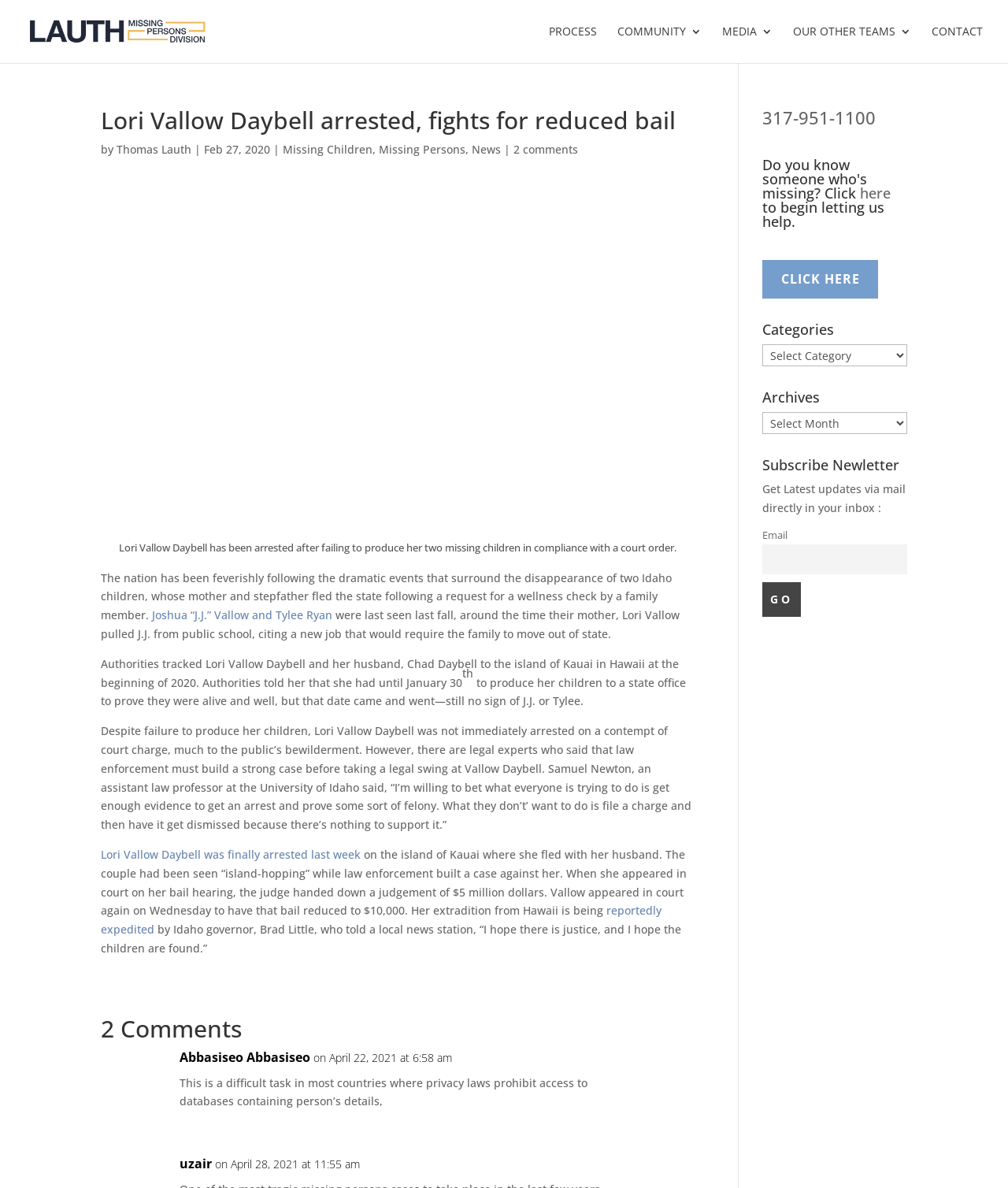Locate the bounding box coordinates of the element that should be clicked to execute the following instruction: "Subscribe to the newsletter".

[0.756, 0.458, 0.9, 0.484]